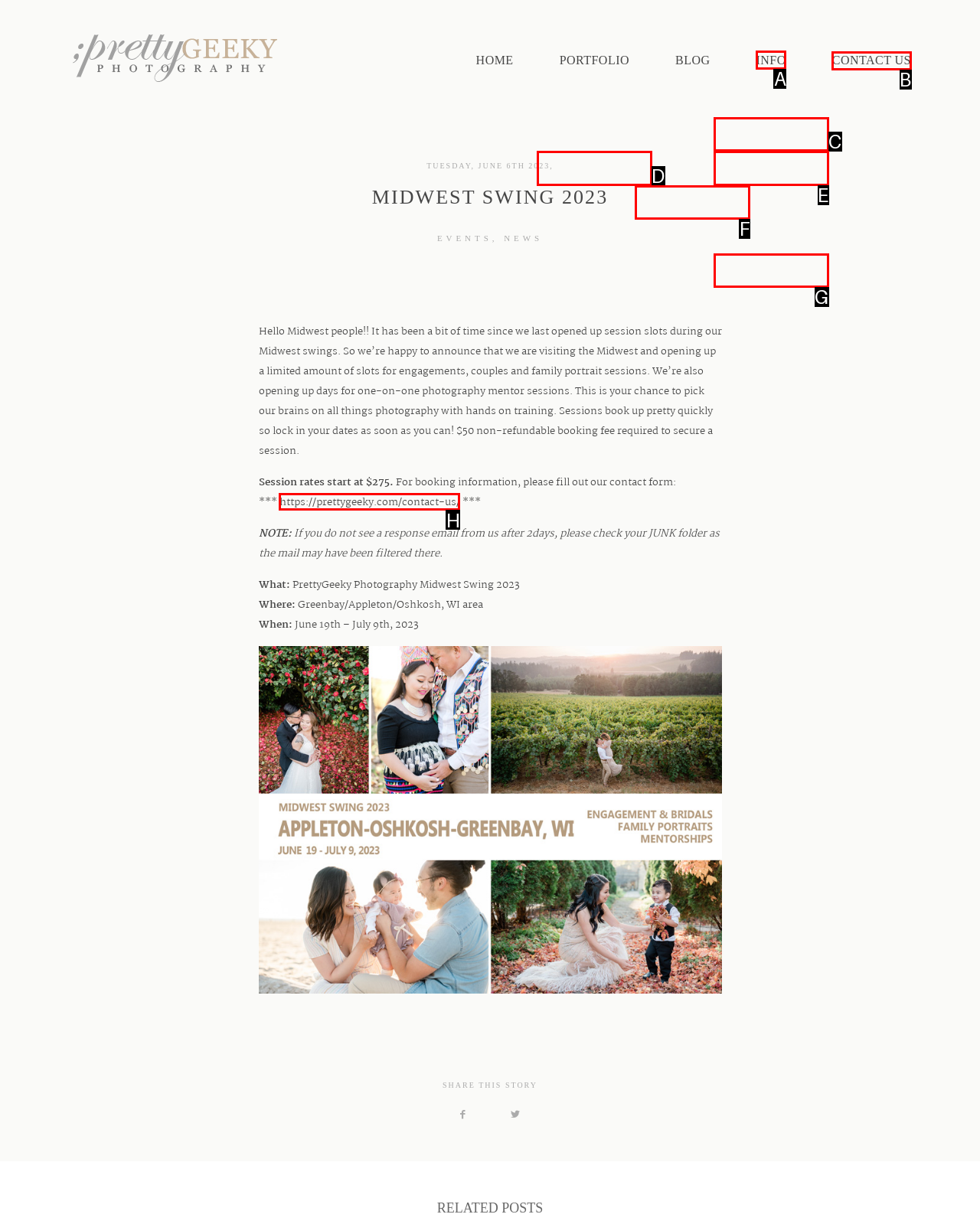Choose the letter of the option you need to click to Click on the 'CONTACT US' link. Answer with the letter only.

B